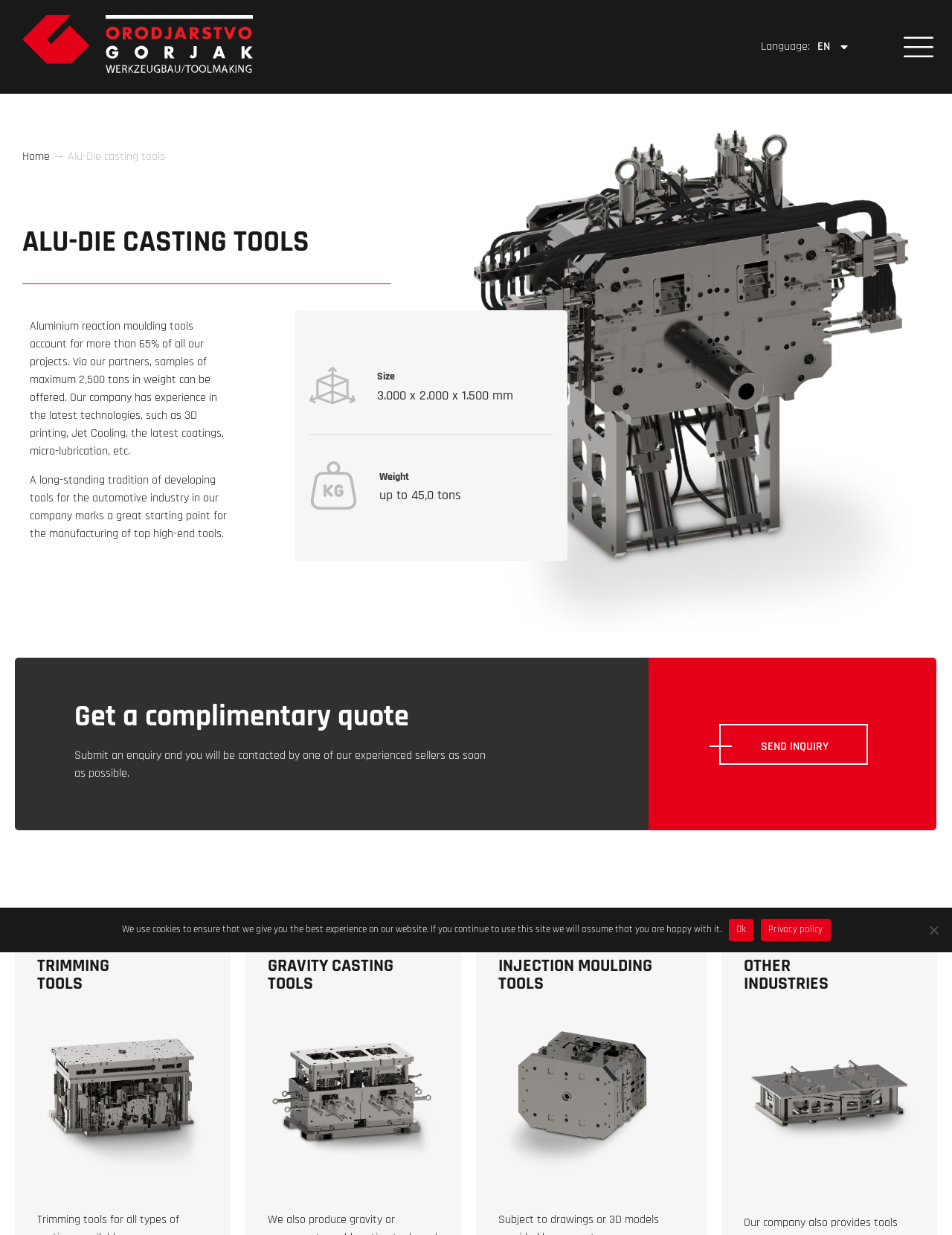Indicate the bounding box coordinates of the clickable region to achieve the following instruction: "Explore Trimming tools."

[0.039, 0.773, 0.115, 0.806]